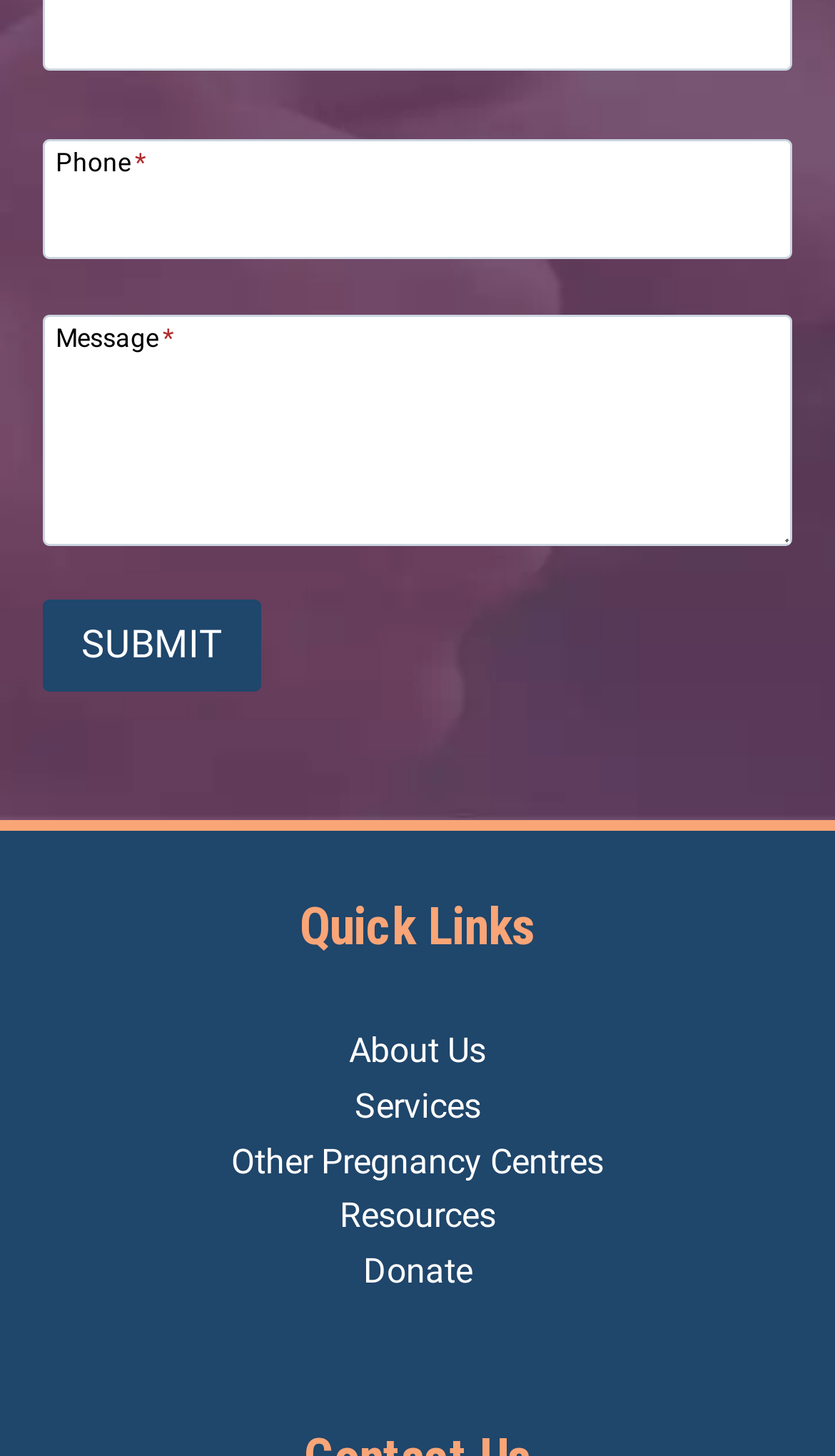How many textboxes are on the webpage?
Please provide a single word or phrase as the answer based on the screenshot.

2